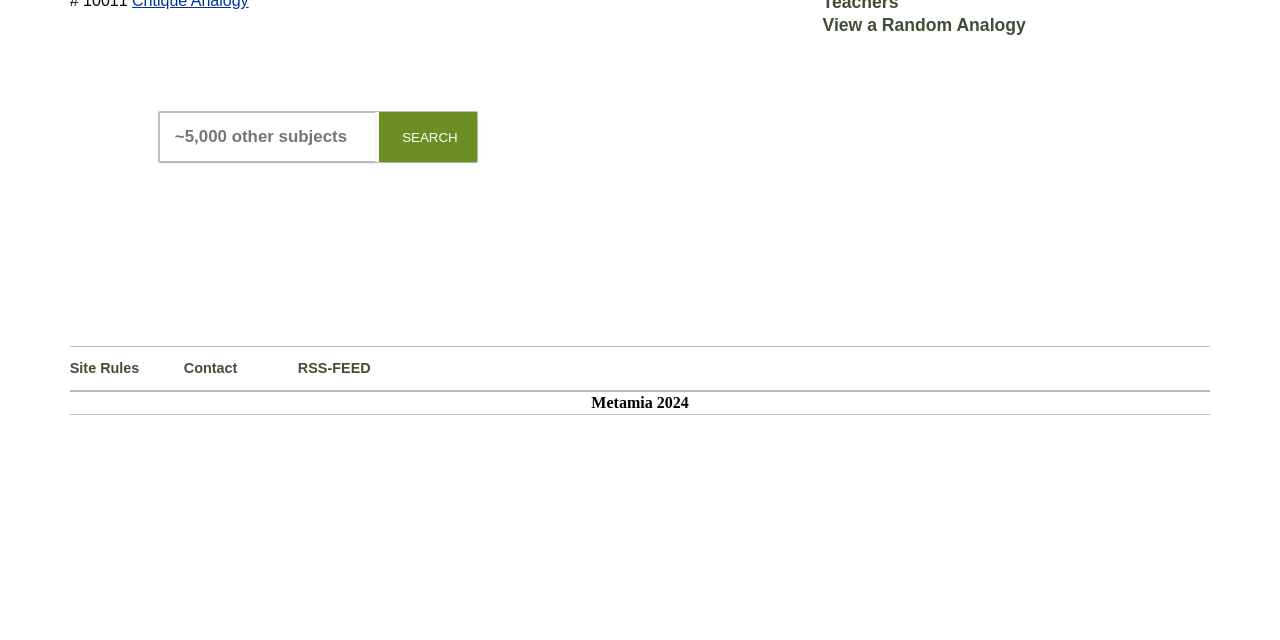Please find the bounding box coordinates in the format (top-left x, top-left y, bottom-right x, bottom-right y) for the given element description. Ensure the coordinates are floating point numbers between 0 and 1. Description: Site Rules

[0.055, 0.543, 0.144, 0.609]